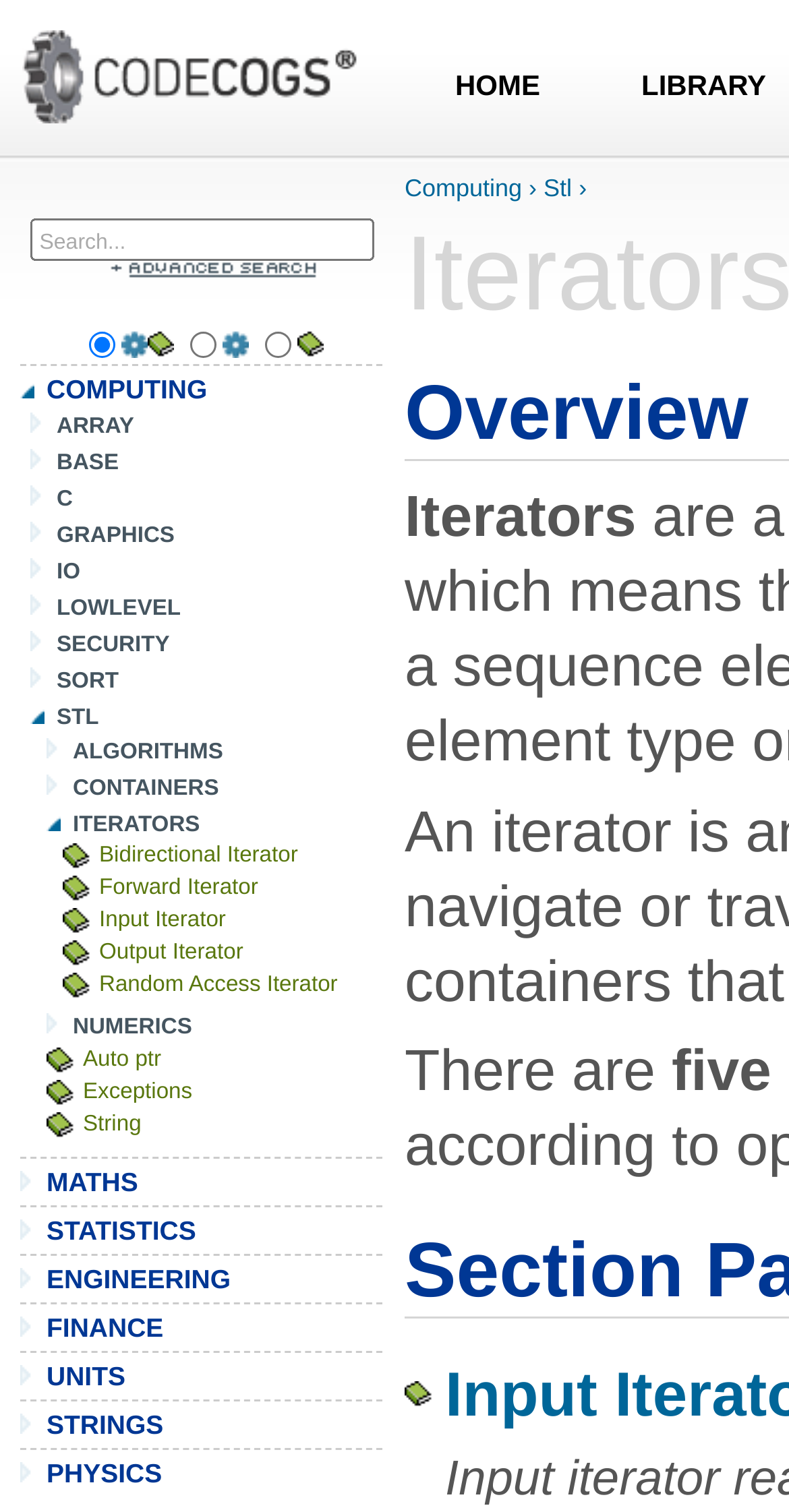Can you specify the bounding box coordinates for the region that should be clicked to fulfill this instruction: "learn about Bidirectional Iterator".

[0.079, 0.558, 0.378, 0.576]